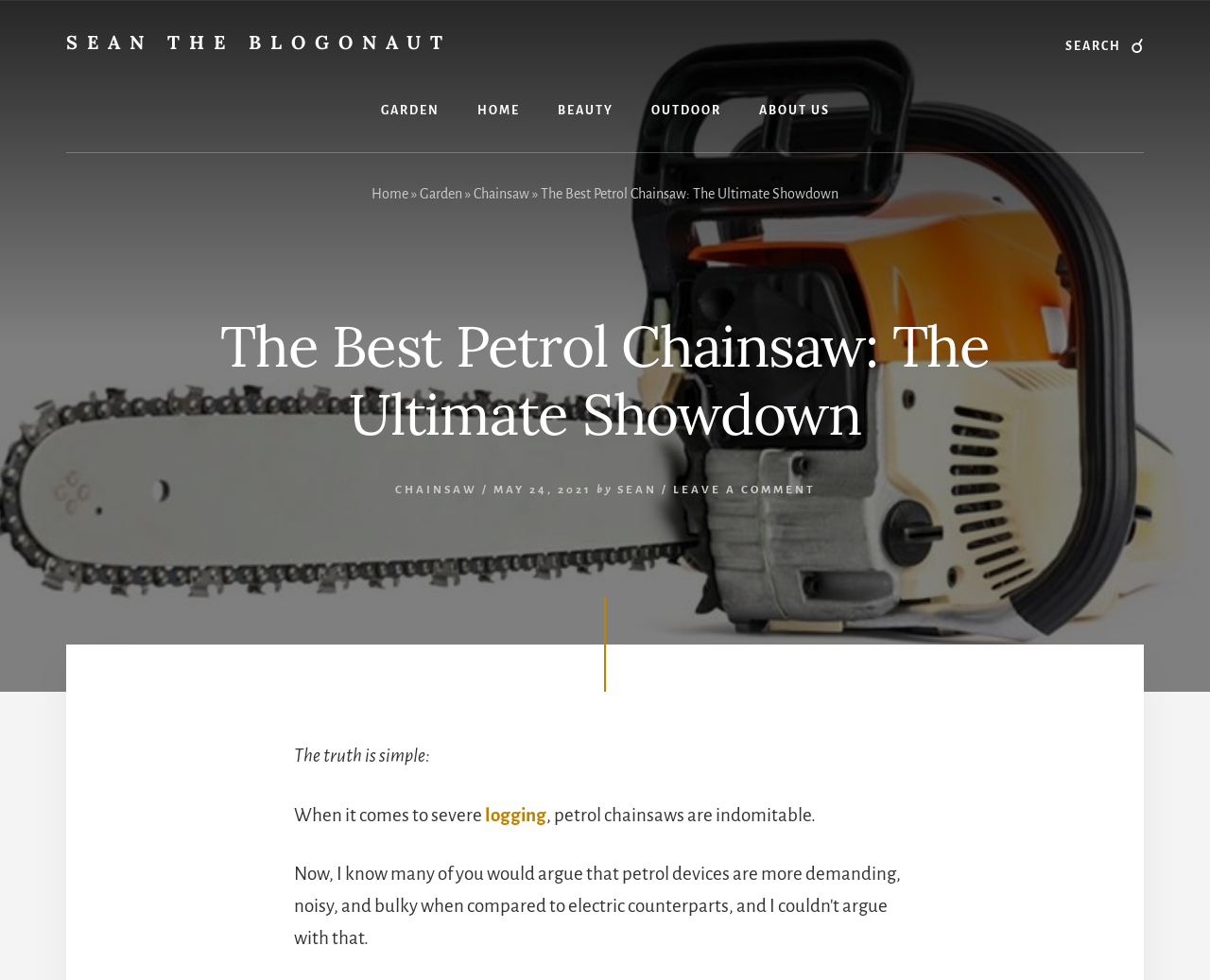Kindly determine the bounding box coordinates of the area that needs to be clicked to fulfill this instruction: "Leave a comment".

[0.556, 0.494, 0.674, 0.506]